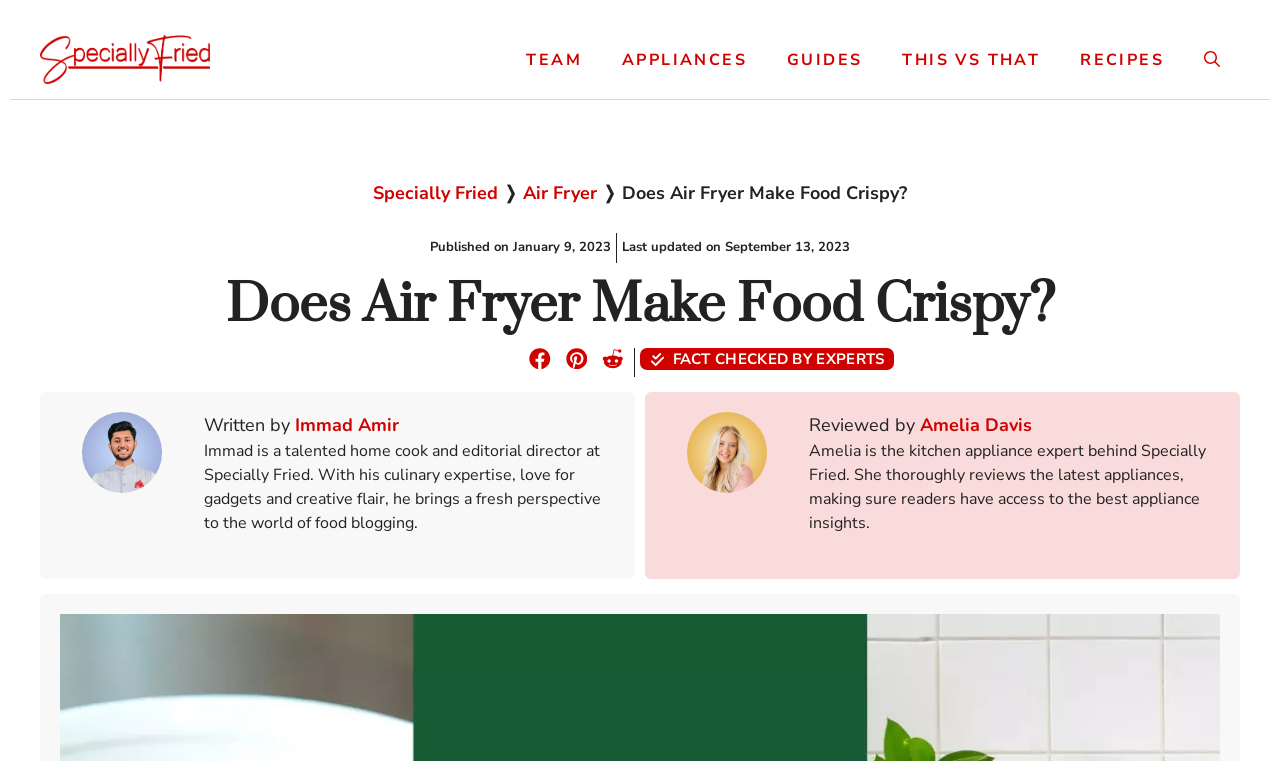Examine the image and give a thorough answer to the following question:
Who is the author of this article?

The article's author can be determined by looking at the 'Written by' section, which mentions 'Immad Amir' as the author. This section also provides a brief bio of the author, describing him as a talented home cook and editorial director at Specially Fried.